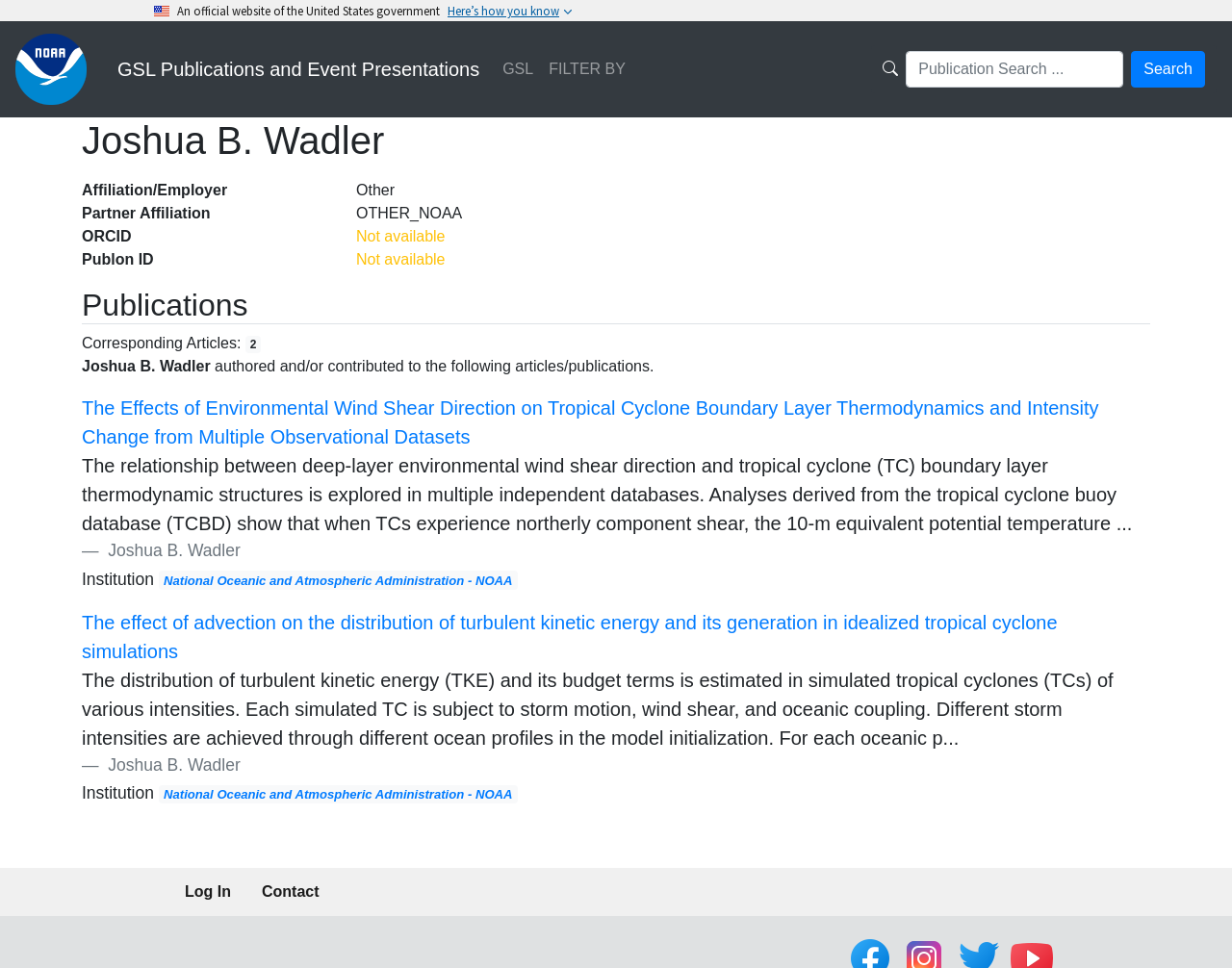How many publications are listed on this webpage?
Look at the image and respond with a single word or a short phrase.

2